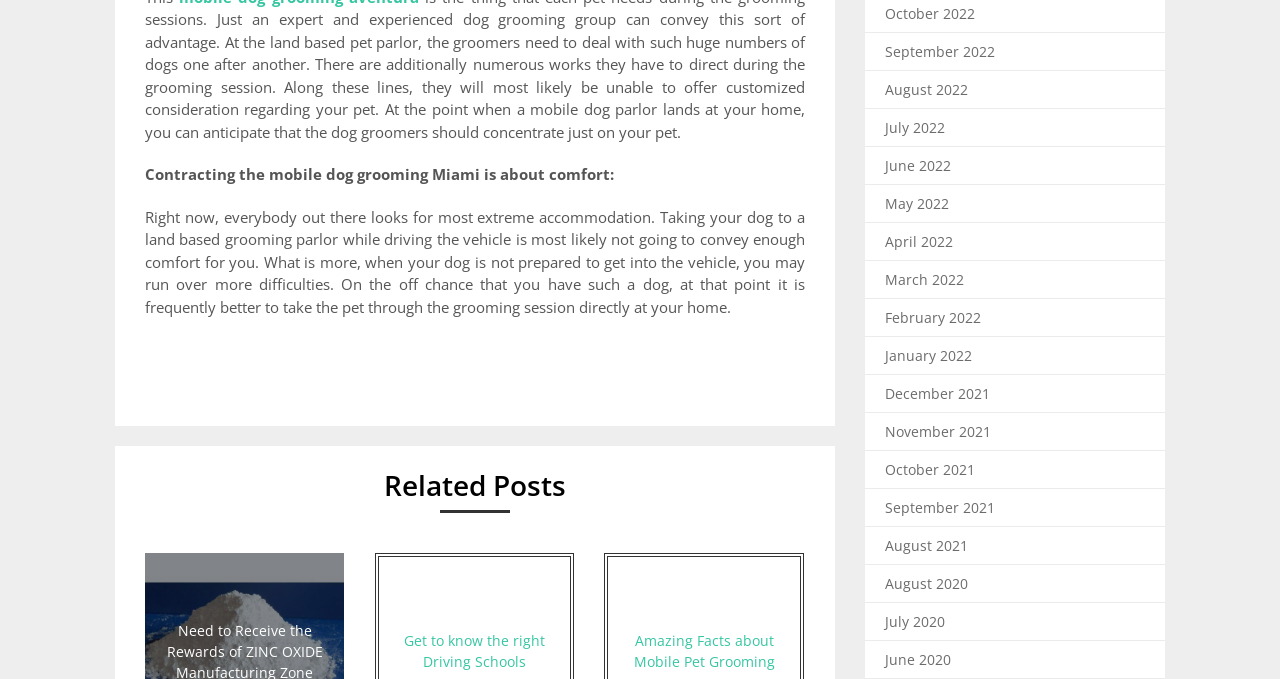What is the title of the section below the main text?
Kindly offer a comprehensive and detailed response to the question.

The section below the main text has a heading 'Related Posts', indicating that it contains related posts or articles.